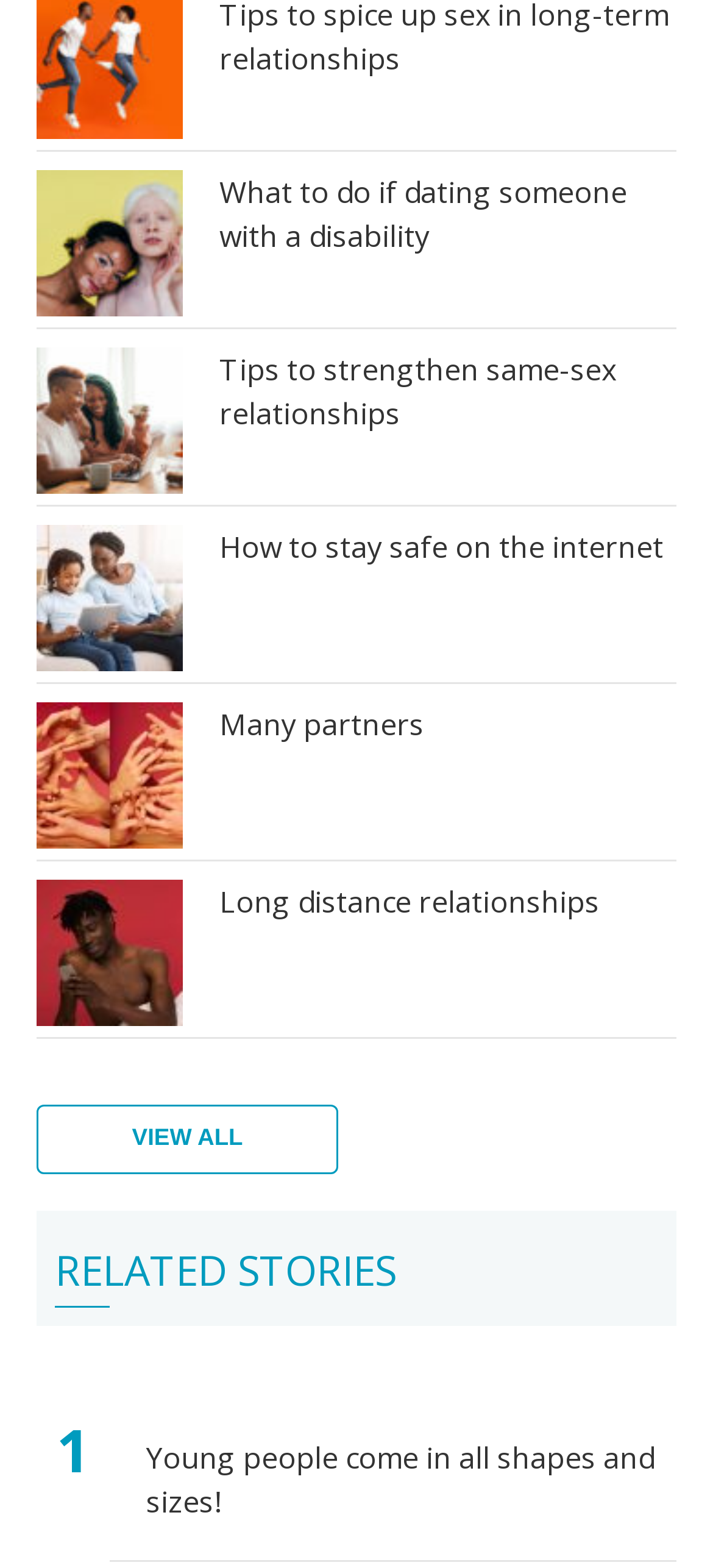Please identify the coordinates of the bounding box for the clickable region that will accomplish this instruction: "Explore the article about young people coming in all shapes and sizes".

[0.205, 0.916, 0.918, 0.97]